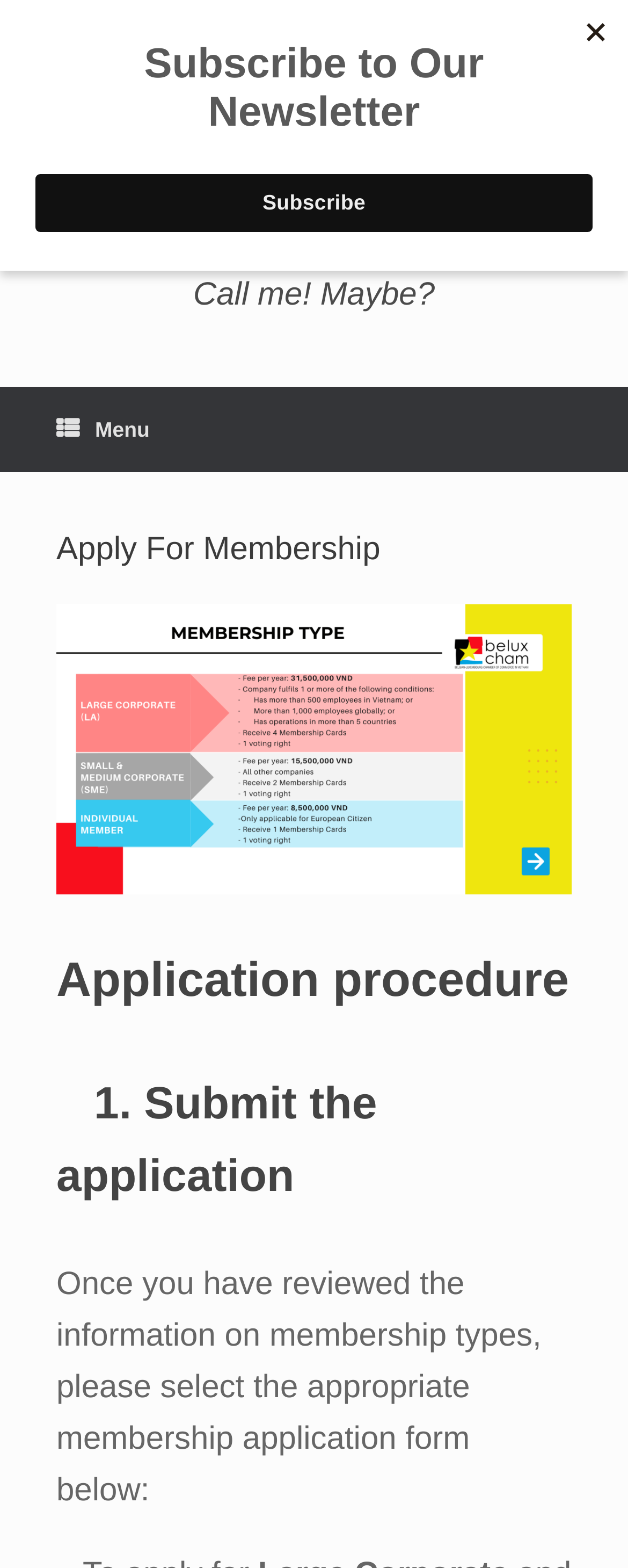Could you identify the text that serves as the heading for this webpage?

Apply For Membership